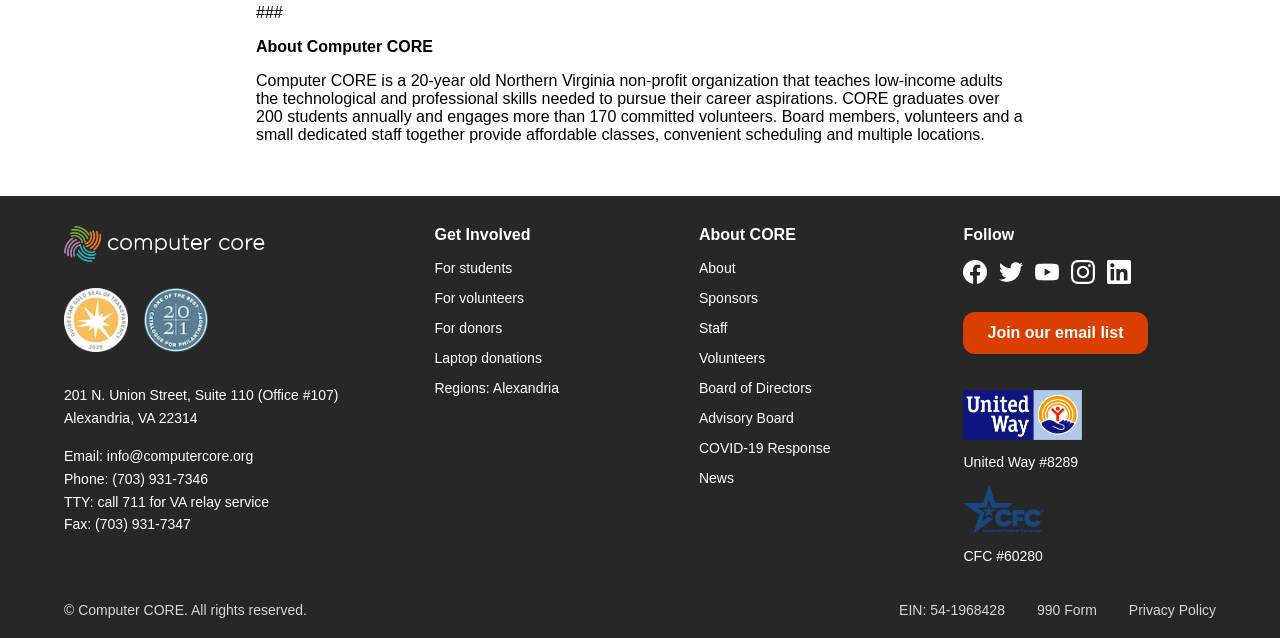Using the element description alt="YouTube", predict the bounding box coordinates for the UI element. Provide the coordinates in (top-left x, top-left y, bottom-right x, bottom-right y) format with values ranging from 0 to 1.

[0.809, 0.408, 0.828, 0.451]